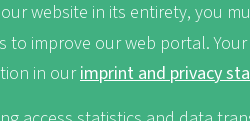Please provide a comprehensive answer to the question below using the information from the image: What are the principles of sustainable tourism?

The principles of sustainable tourism are elaborated on by the surrounding text, which promotes climate-friendly practices, biodiversity preservation, and economic fairness, highlighting the importance of fairness to both the environment and local communities.